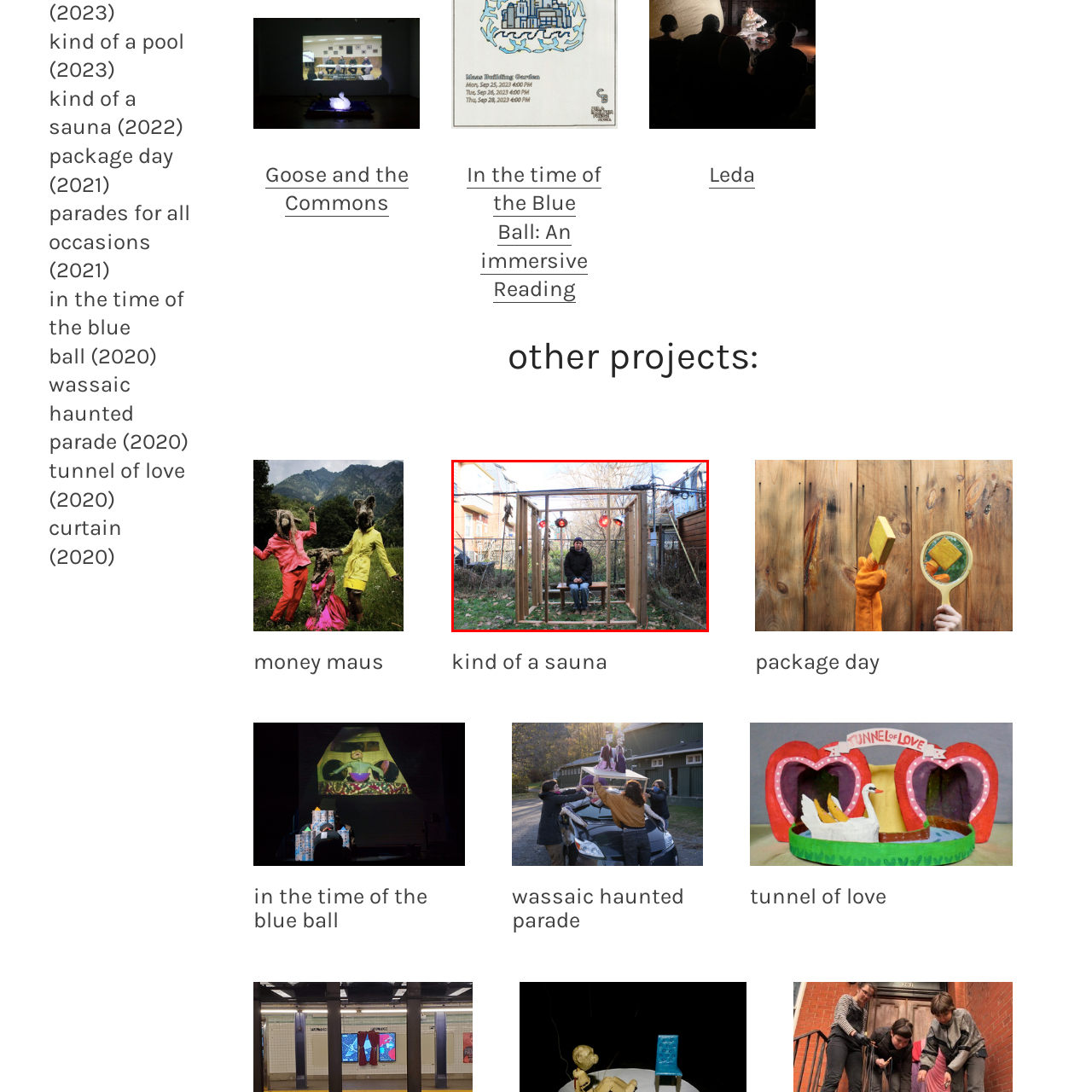Please look at the image highlighted by the red box, What color are the lights suspended above?
 Provide your answer using a single word or phrase.

Red